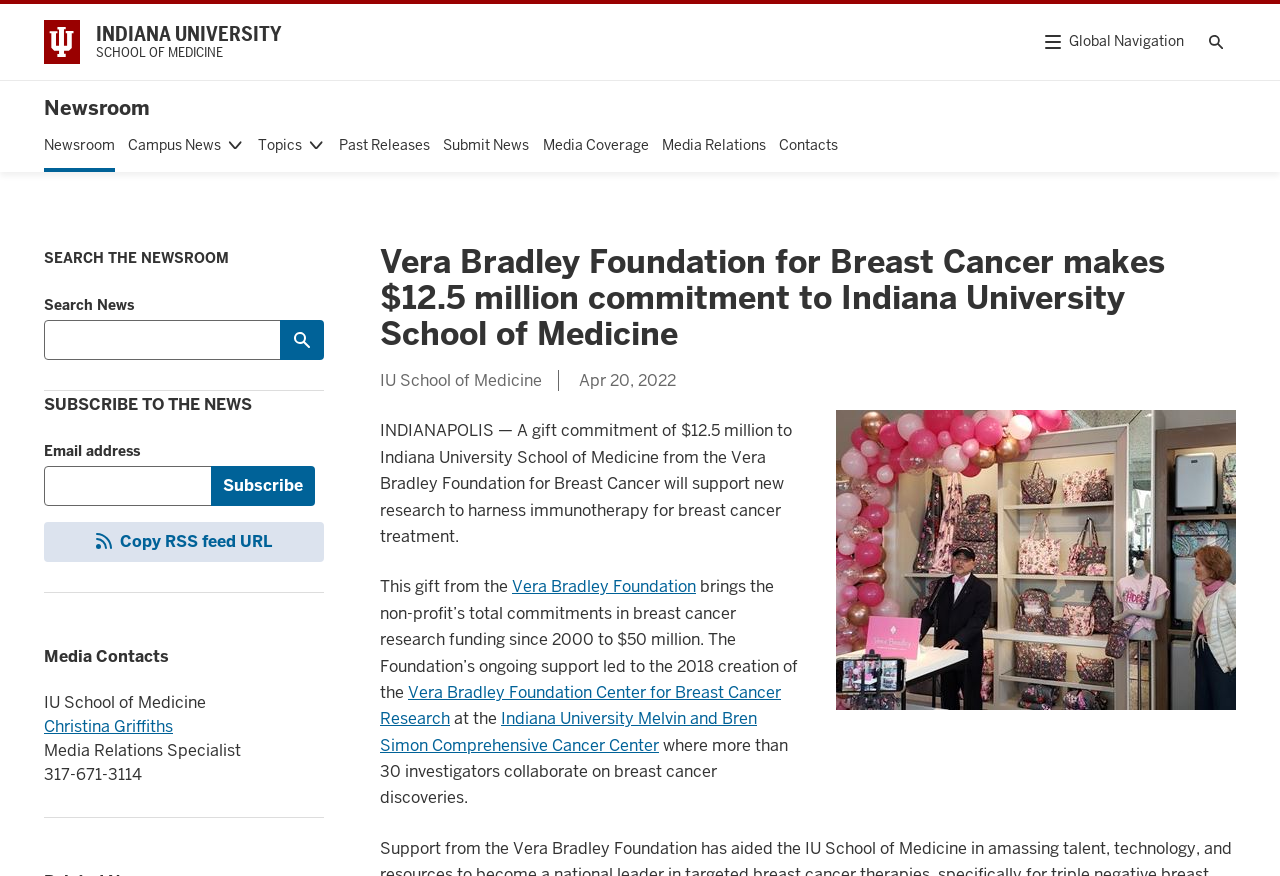Give an in-depth explanation of the webpage layout and content.

The webpage is about a news article from the Indiana University School of Medicine, with a focus on a $12.5 million gift commitment from the Vera Bradley Foundation for Breast Cancer to support new research in breast cancer treatment. 

At the top of the page, there is a navigation section with links to the newsroom, section menu, and a search box. Below this, there is a heading that summarizes the article, followed by a link to Indiana University School of Medicine and an image related to the event. 

The main content of the article is divided into paragraphs, with links to relevant organizations and research centers, such as the Vera Bradley Foundation and the Indiana University Melvin and Bren Simon Comprehensive Cancer Center. There are also images and headings throughout the article to break up the text and provide visual interest.

On the right side of the page, there are several sections, including a search box, a subscription section to receive news updates, and a media contacts section with information for IU School of Medicine's media relations specialist.